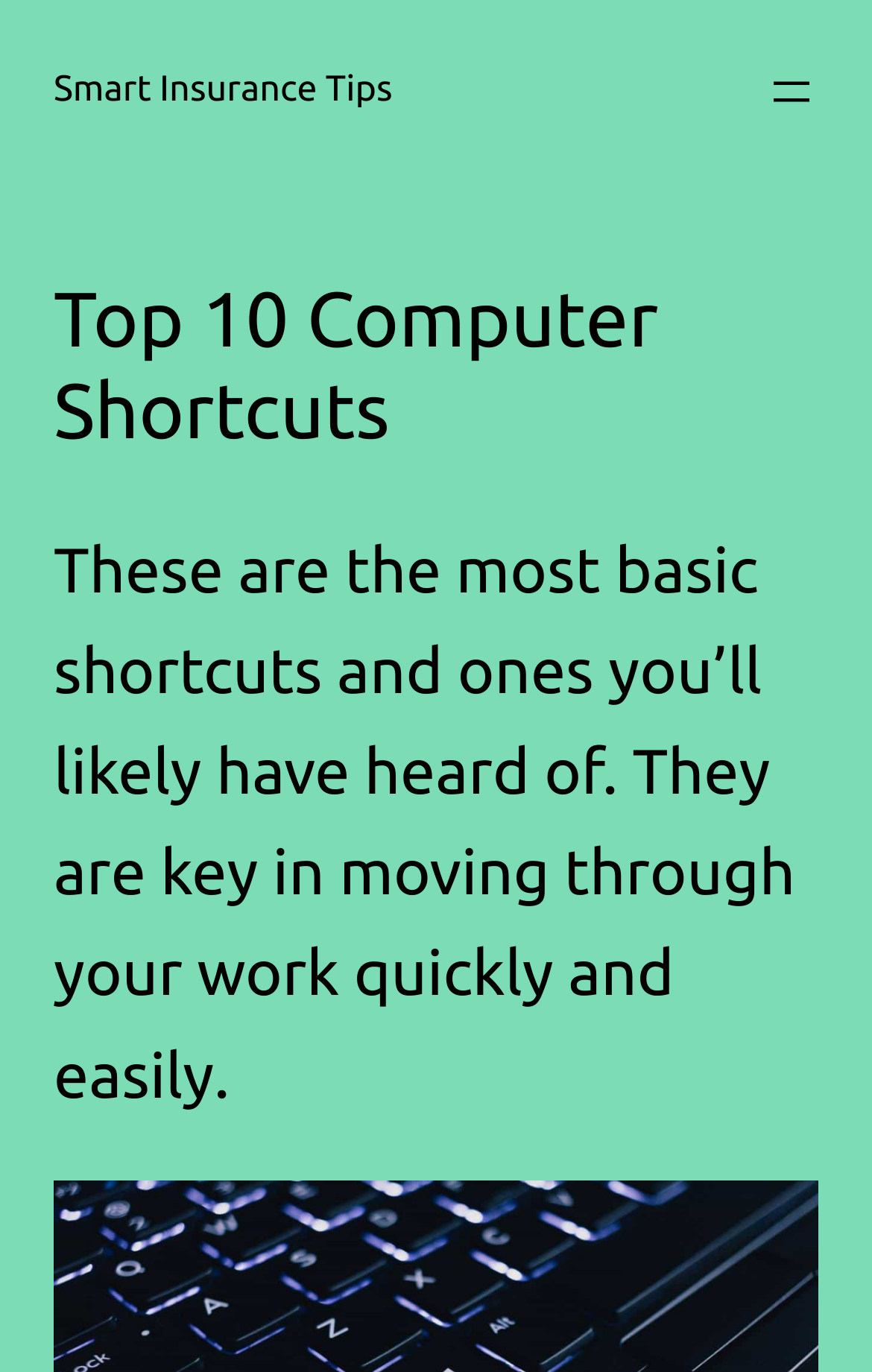Find the primary header on the webpage and provide its text.

Top 10 Computer Shortcuts